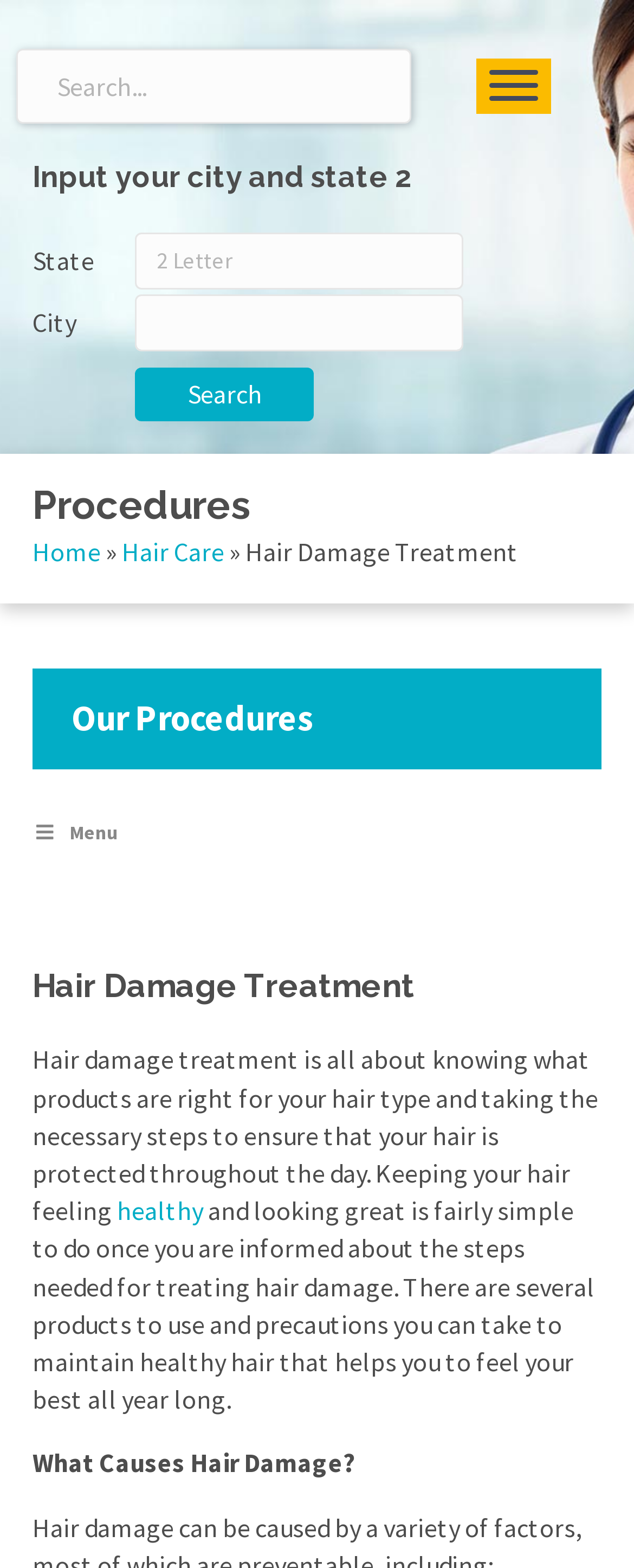Please identify the coordinates of the bounding box for the clickable region that will accomplish this instruction: "Go to the home page".

[0.051, 0.34, 0.159, 0.364]